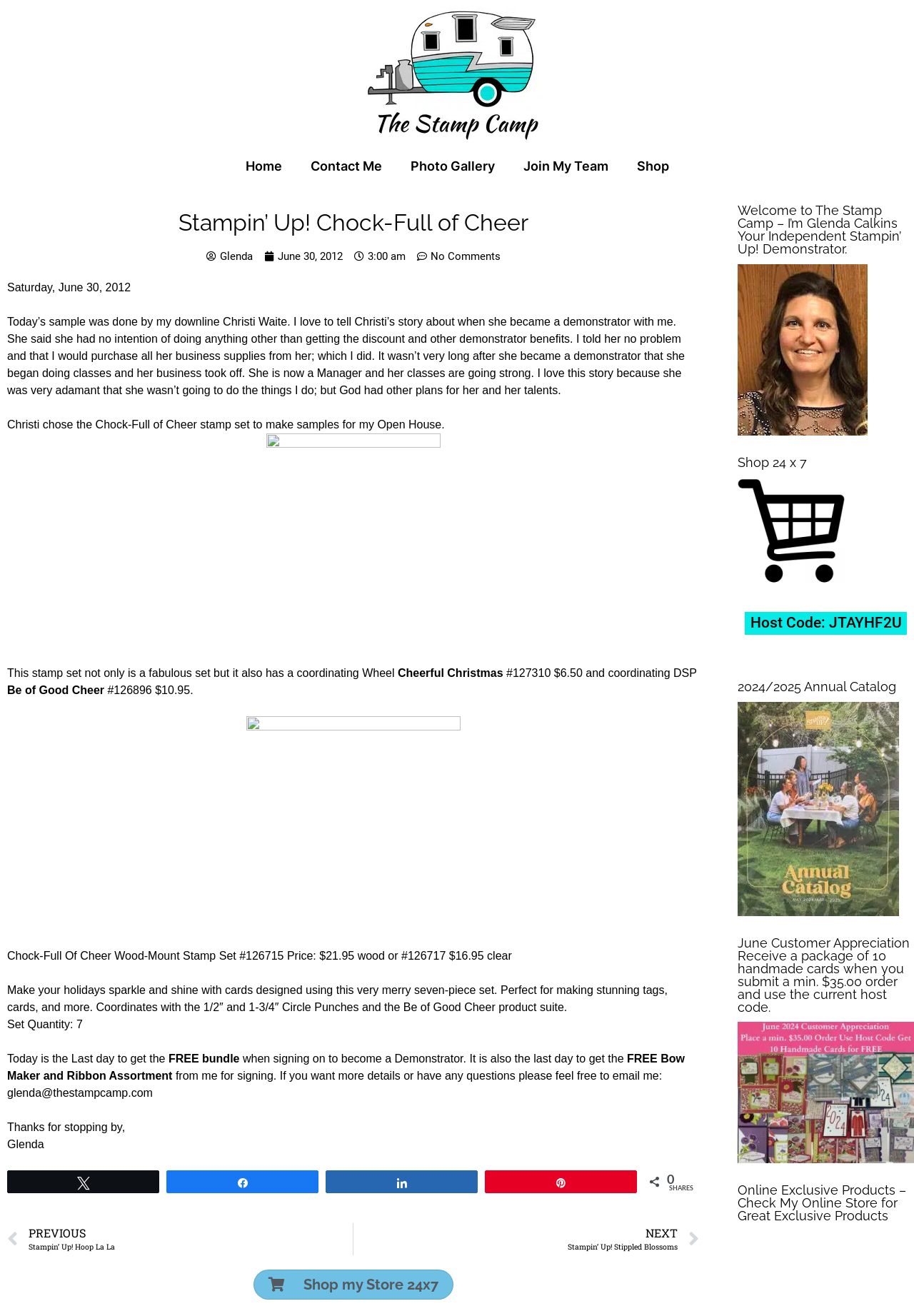Respond to the question below with a single word or phrase:
What is the price of the Be of Good Cheer stamp set?

$10.95